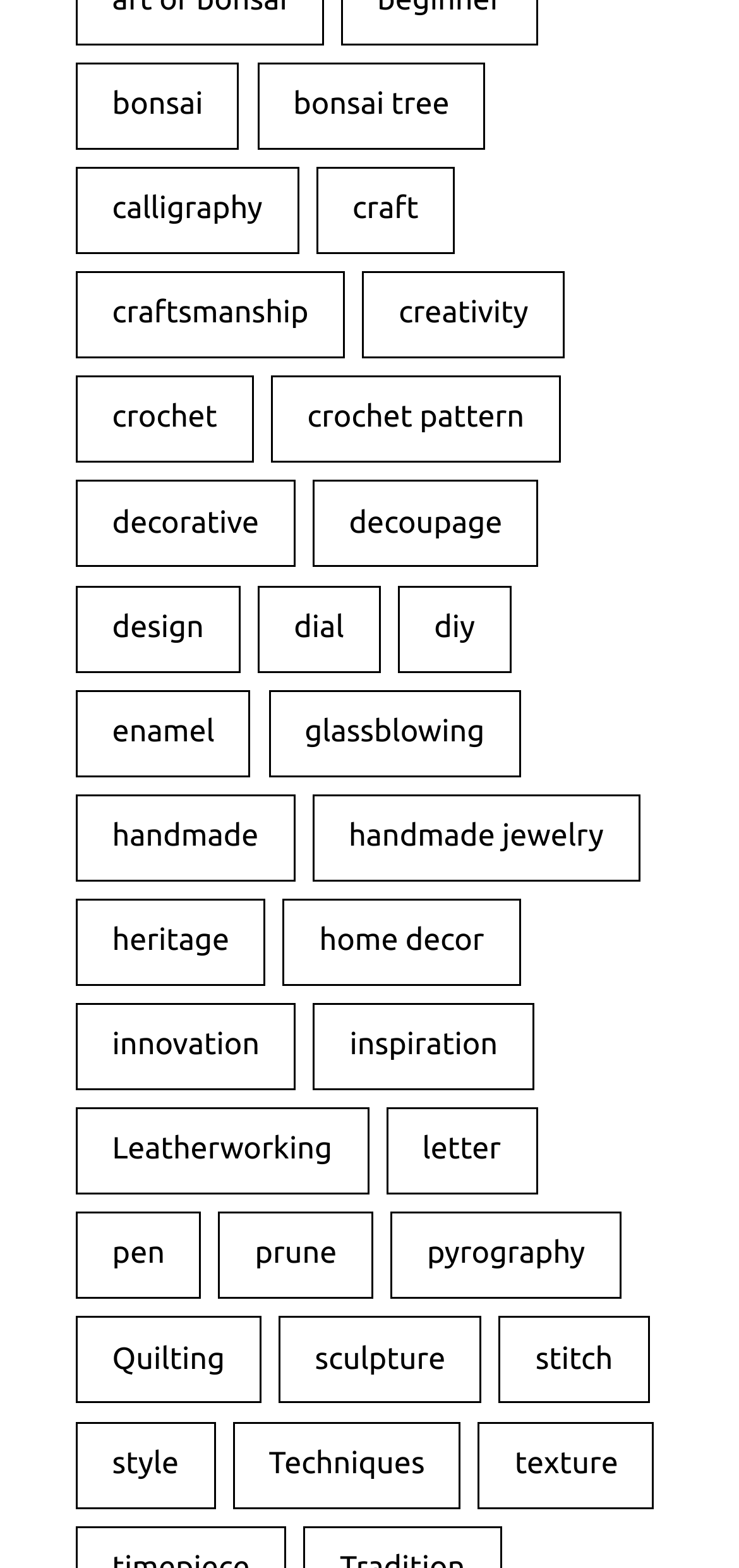Please locate the bounding box coordinates of the element that needs to be clicked to achieve the following instruction: "learn about pyrography". The coordinates should be four float numbers between 0 and 1, i.e., [left, top, right, bottom].

[0.528, 0.773, 0.841, 0.829]